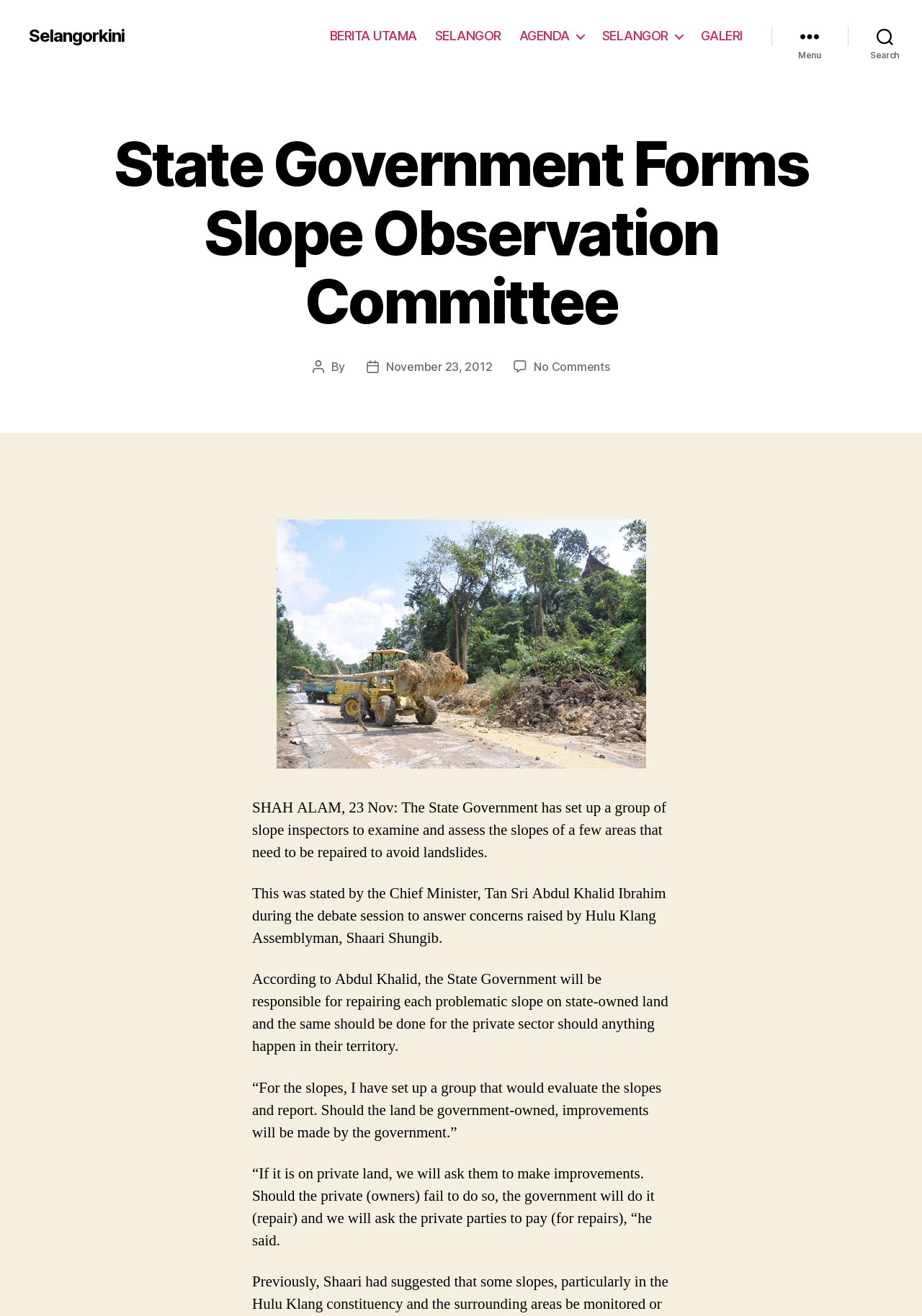What is the role of the State Government in slope repairs?
Refer to the image and answer the question using a single word or phrase.

Responsible for repairing slopes on state-owned land